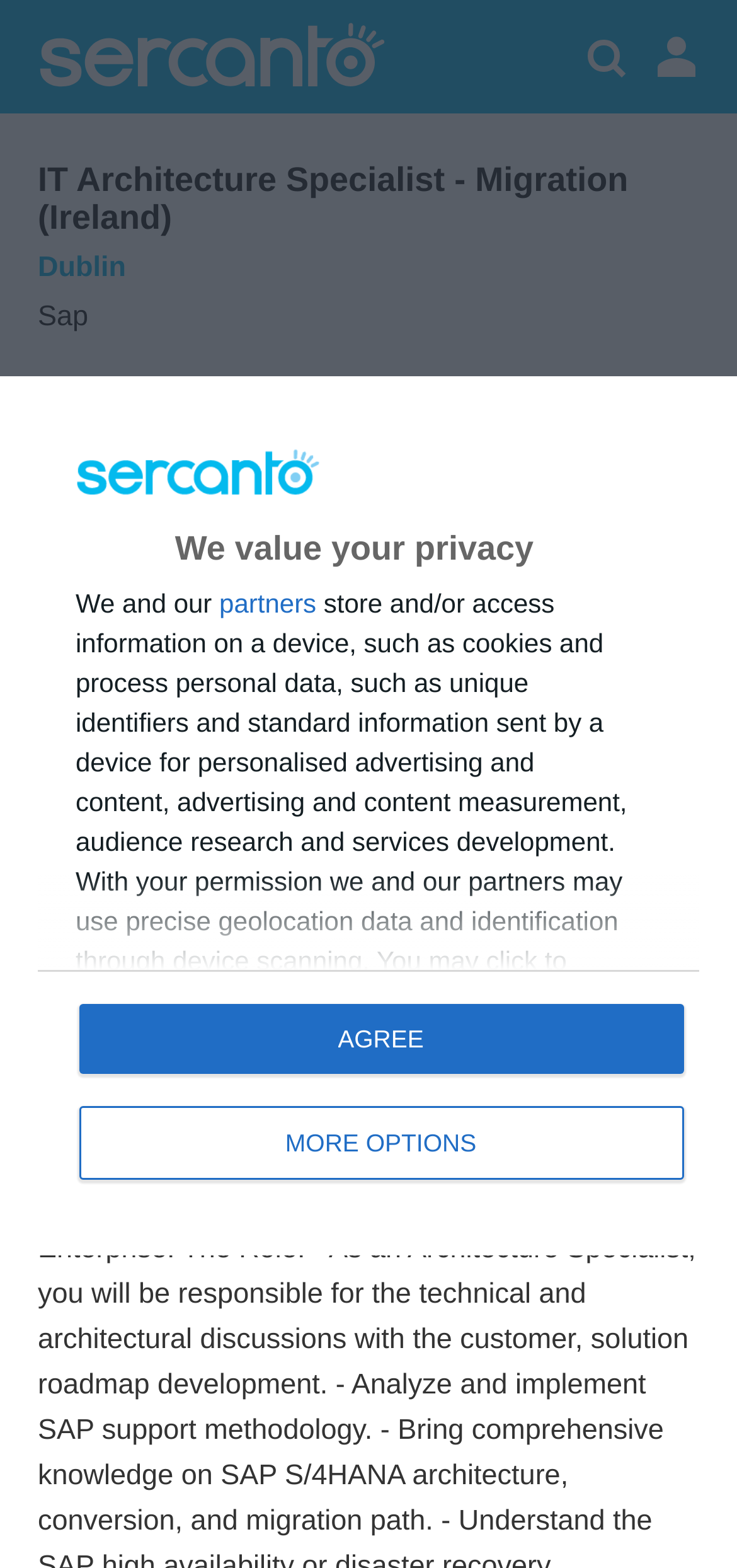How many buttons are there in the privacy dialog?
Refer to the image and give a detailed response to the question.

I found the privacy dialog which contains three buttons: 'MORE OPTIONS', 'AGREE', and a button with the text 'partners'.